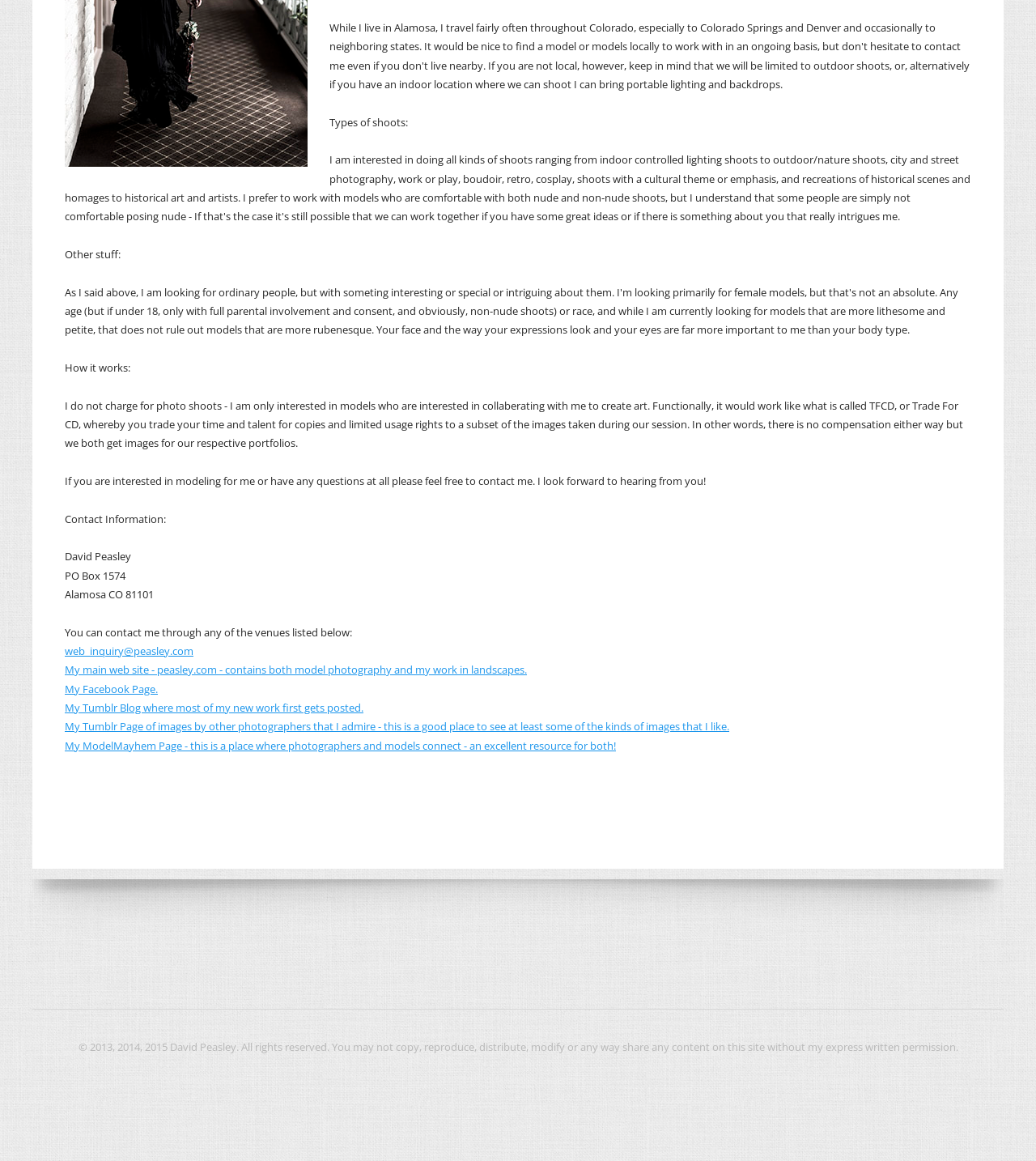Please determine the bounding box coordinates, formatted as (top-left x, top-left y, bottom-right x, bottom-right y), with all values as floating point numbers between 0 and 1. Identify the bounding box of the region described as: web_inquiry@peasley.com

[0.062, 0.554, 0.187, 0.567]